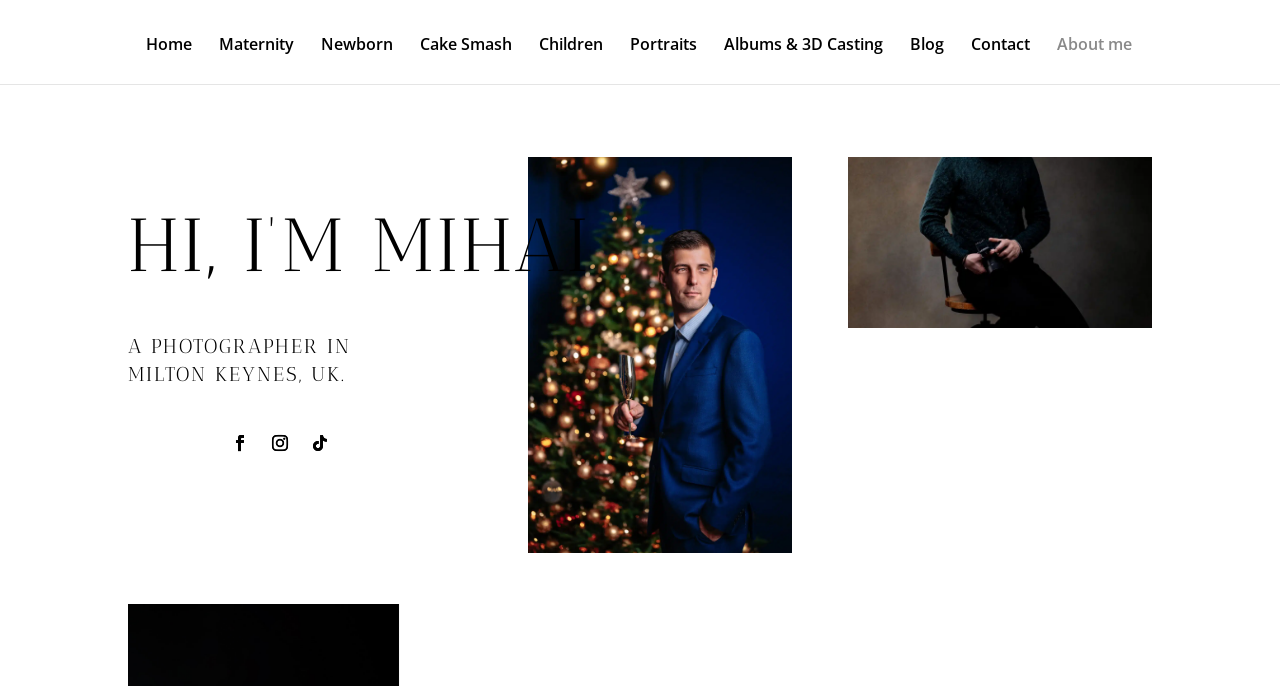Please give the bounding box coordinates of the area that should be clicked to fulfill the following instruction: "Read about the photographer". The coordinates should be in the format of four float numbers from 0 to 1, i.e., [left, top, right, bottom].

[0.1, 0.287, 0.527, 0.444]